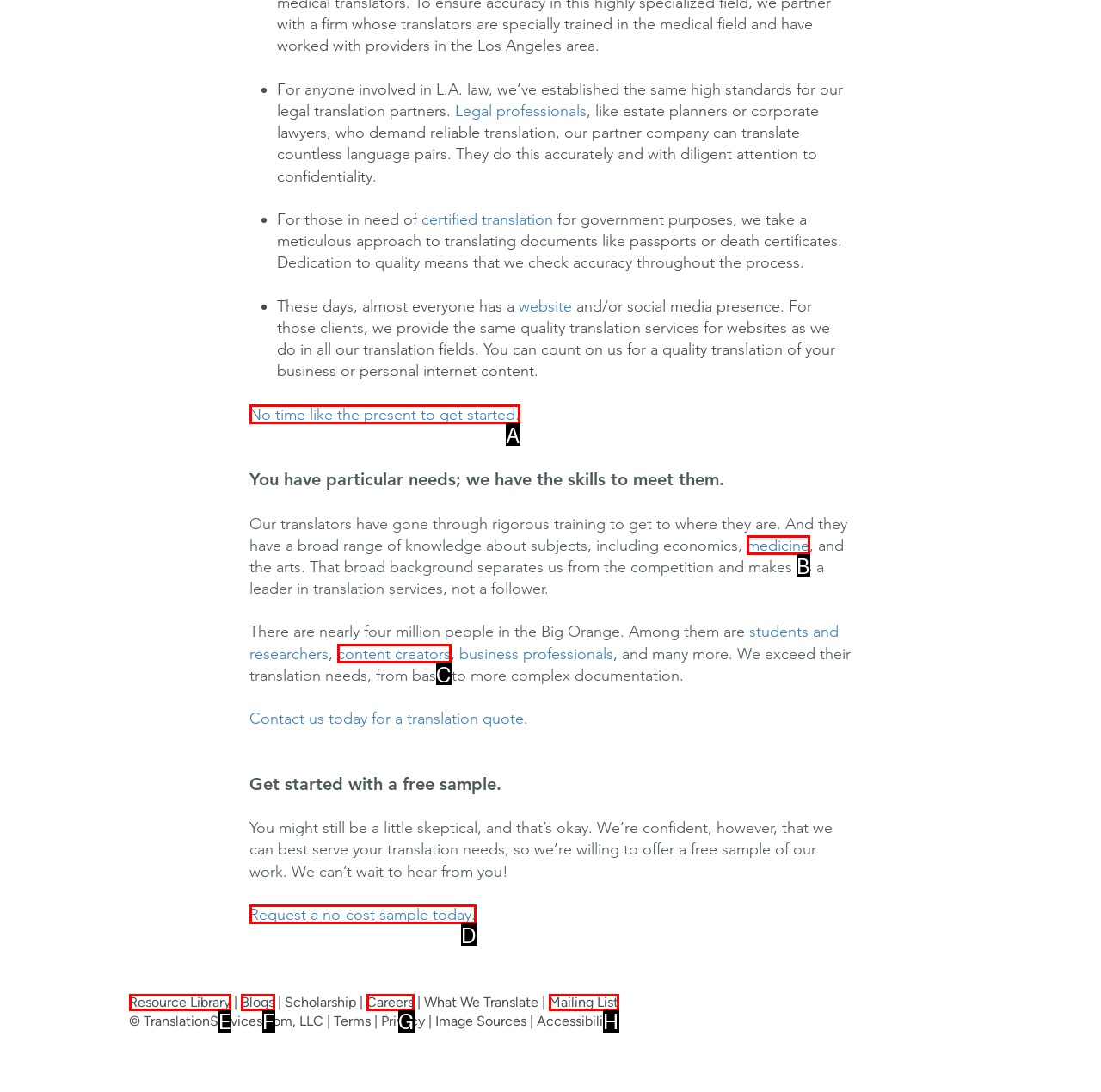Choose the letter that best represents the description: Careers. Provide the letter as your response.

G